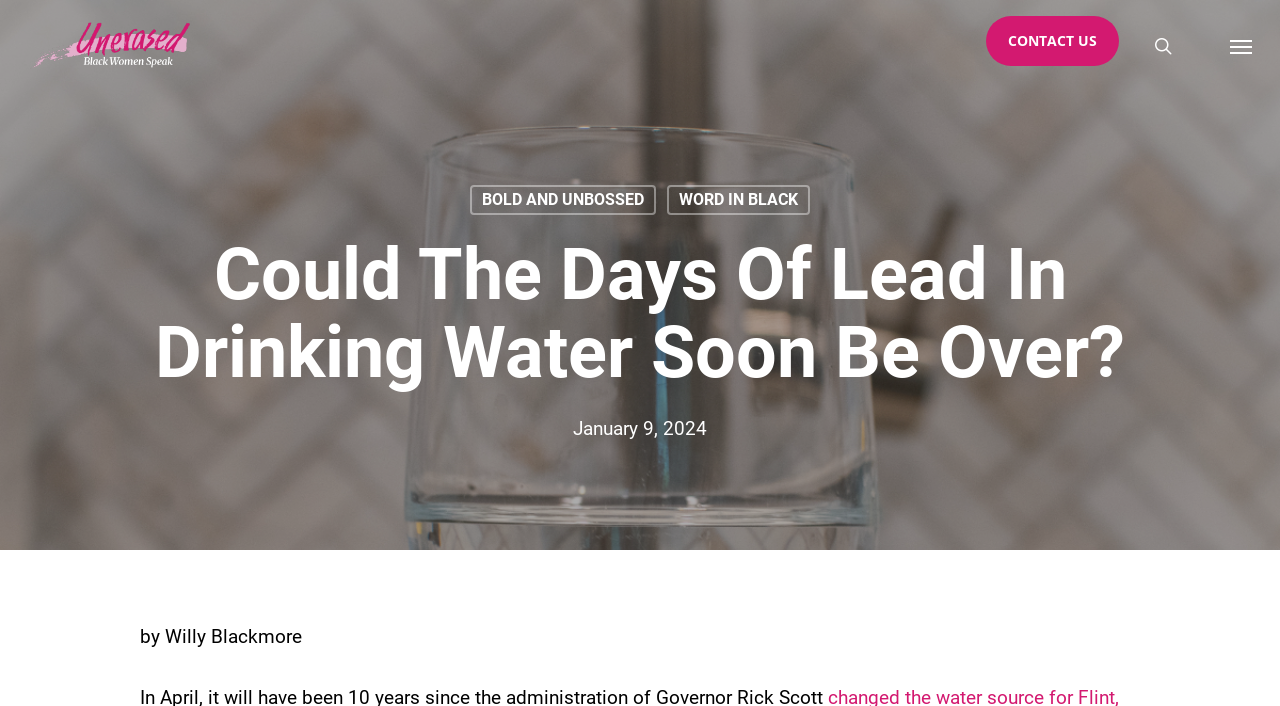Predict the bounding box of the UI element based on the description: "Contact Us". The coordinates should be four float numbers between 0 and 1, formatted as [left, top, right, bottom].

[0.776, 0.023, 0.88, 0.093]